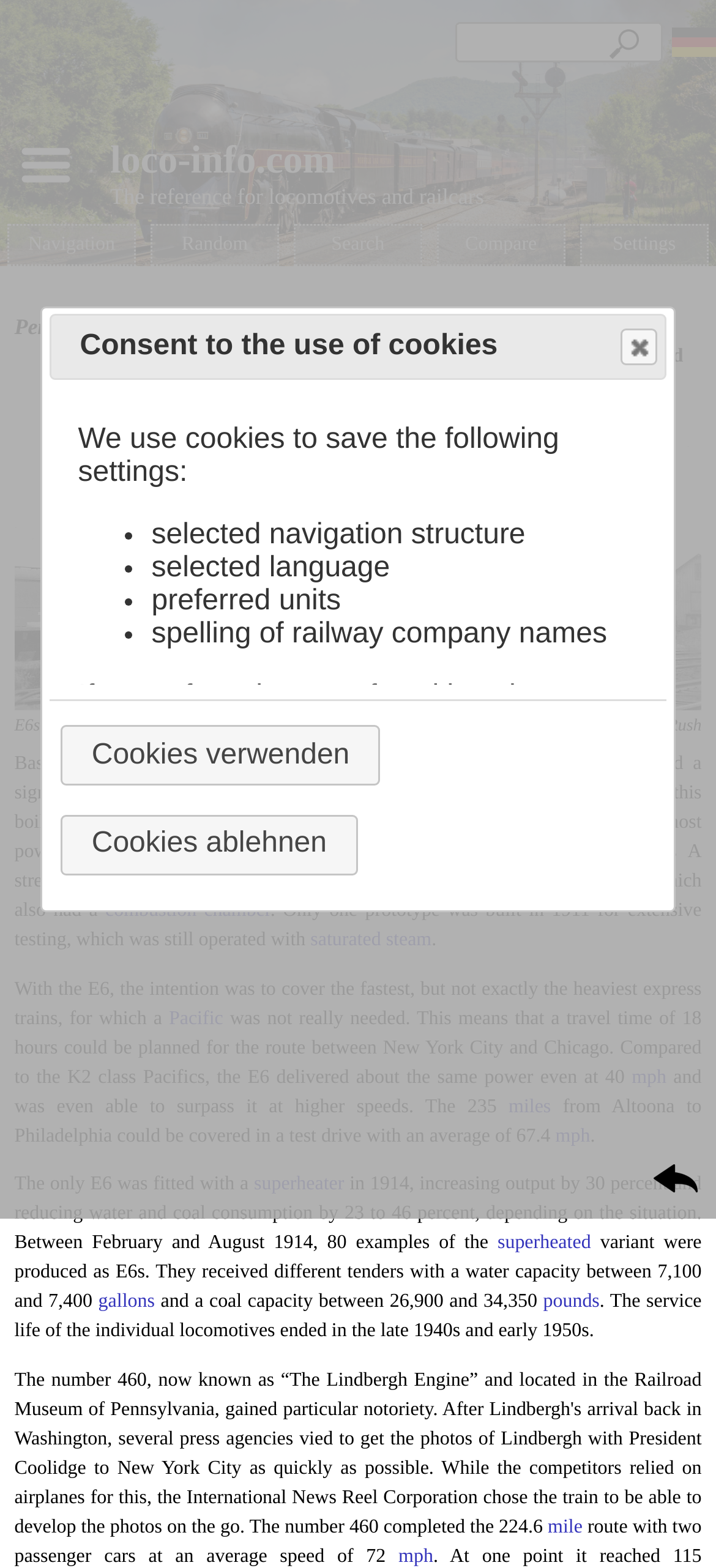What was the water capacity of the E6s tenders?
Please provide a comprehensive answer based on the contents of the image.

The water capacity of the E6s tenders can be found in the text of the webpage. Specifically, it is mentioned that 'They received different tenders with a water capacity between 7,100 and 7,400 gallons.' This information is located in the middle of the webpage, in the section describing the E6s locomotive.